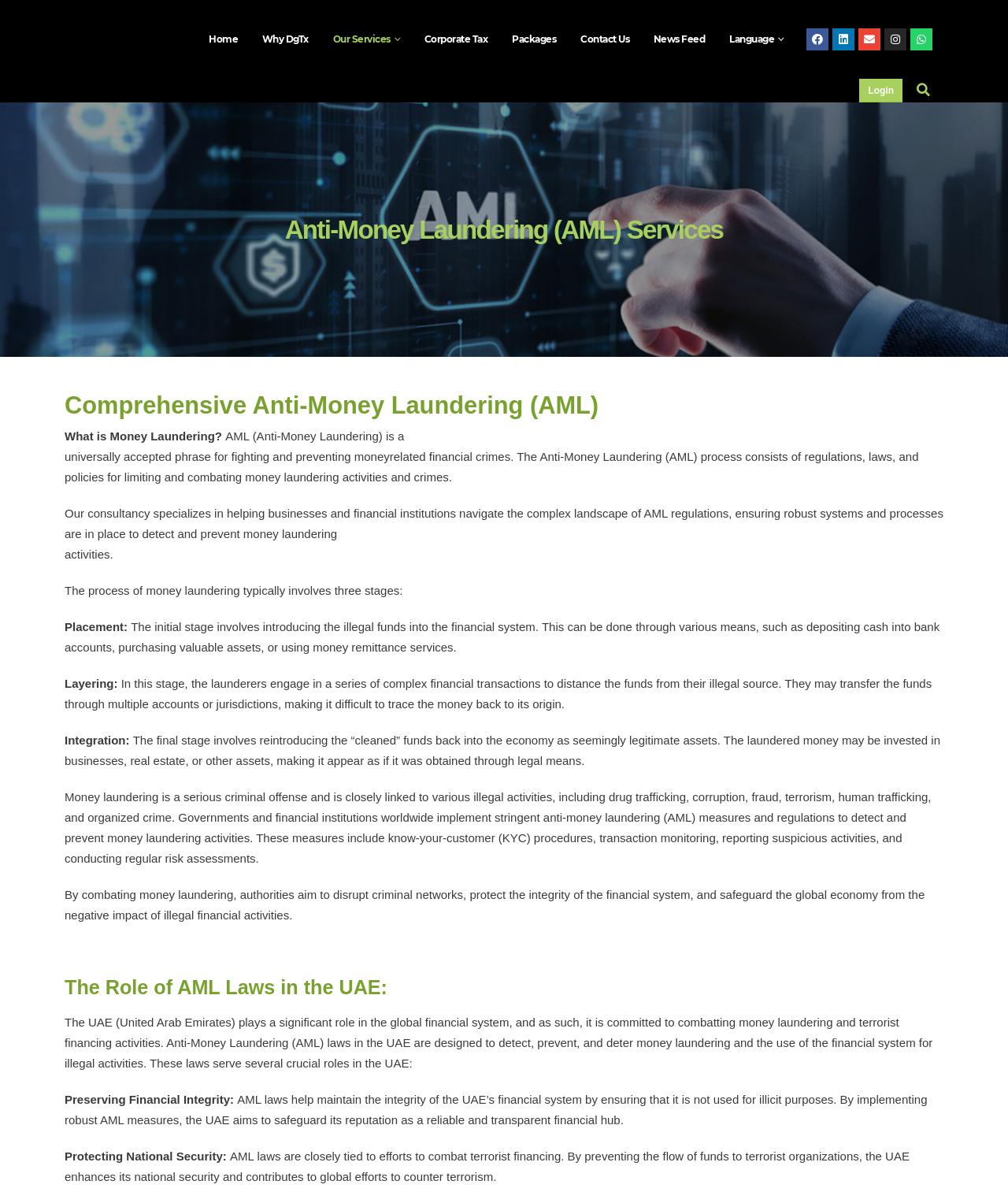Analyze and describe the webpage in a detailed narrative.

This webpage is about Anti-Money Laundering (AML) services, specifically focusing on the importance of AML regulations and laws in preventing money laundering activities. 

At the top of the page, there is a navigation menu with links to various sections, including "Home", "Why DgTx", "Our Services", "Corporate Tax", "Packages", "Contact Us", "News Feed", and "Language". Below the navigation menu, there is a logo of "DgTx" accompanied by a link to the homepage. 

On the left side of the page, there are social media links to Facebook, LinkedIn, Envelope, Instagram, and WhatsApp. Next to these links, there is a "Login" button and a "Search Toggle" link.

The main content of the page is divided into sections, starting with a heading "Anti-Money Laundering (AML) Services" followed by a subheading "Comprehensive Anti-Money Laundering (AML)". The text explains what money laundering is, the process of AML, and its importance in preventing financial crimes. 

The page then delves into the three stages of money laundering: Placement, Layering, and Integration, providing detailed explanations of each stage. It also highlights the seriousness of money laundering as a criminal offense and its links to other illegal activities.

Further down the page, there is a section titled "The Role of AML Laws in the UAE", which discusses the importance of AML laws in the United Arab Emirates in detecting, preventing, and deterring money laundering activities. This section explains how AML laws help preserve financial integrity and protect national security in the UAE.